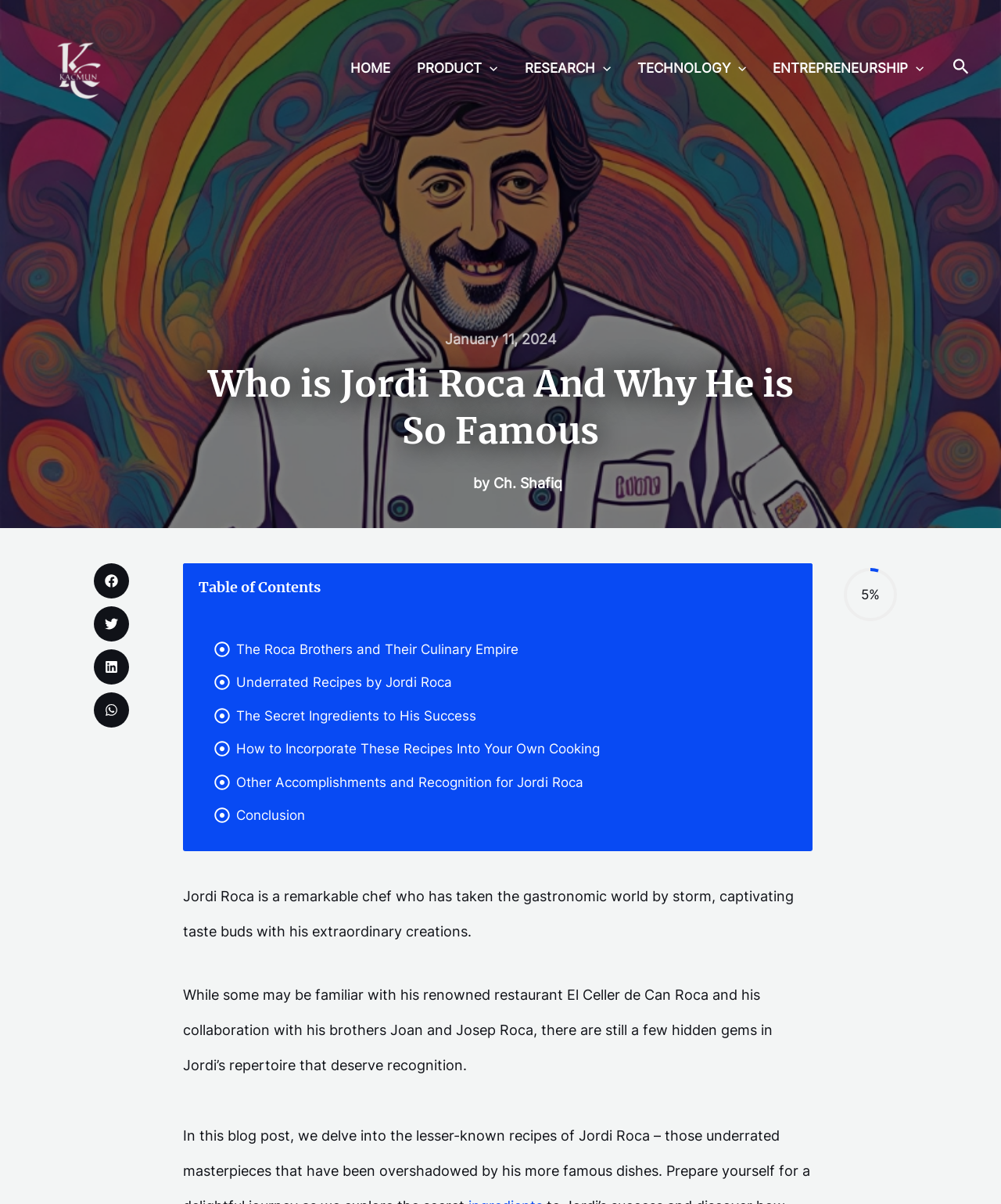How many social media sharing buttons are there?
Please respond to the question with a detailed and informative answer.

I counted the number of social media sharing buttons by looking at the buttons 'Share on facebook', 'Share on twitter', 'Share on linkedin', and 'Share on whatsapp'. Each of these buttons has an image and a link, so there are 4 social media sharing buttons in total.